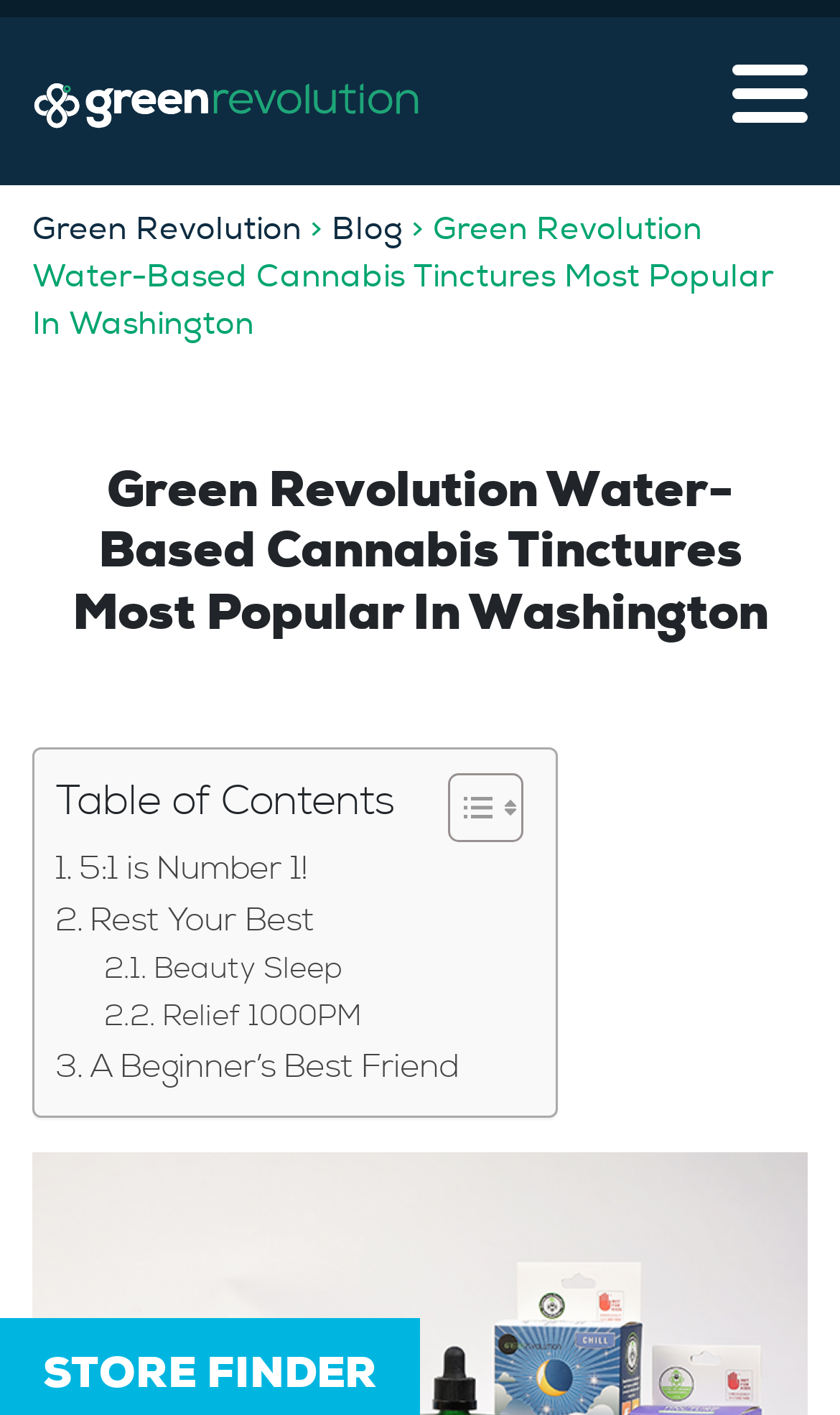Please find the bounding box coordinates of the clickable region needed to complete the following instruction: "go to Green Revolution homepage". The bounding box coordinates must consist of four float numbers between 0 and 1, i.e., [left, top, right, bottom].

[0.038, 0.052, 0.5, 0.091]